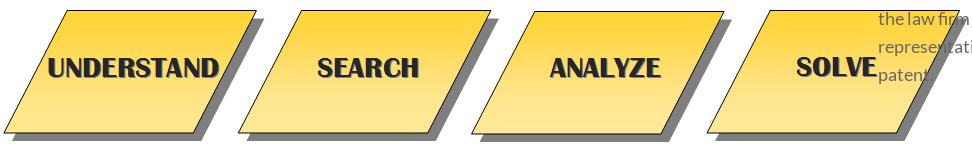Explain the image in a detailed way.

The image titled "Kinney & Lange Patent Clearance Process" visually represents the essential steps involved in the patent clearance process. It features four vibrant, yellow rectangles arranged horizontally, each highlighting a key phase: "UNDERSTAND," "SEARCH," "ANALYZE," and "SOLVE." This structured approach emphasizes the importance of comprehending the innovative concept first, performing comprehensive searches of patent databases, analyzing the relevant findings, and ultimately providing solutions to ensure patentability. This graphic serves as a concise roadmap for clients navigating the complexities of patent law with Kinney & Lange, a firm known for its strategic expertise in intellectual property matters.